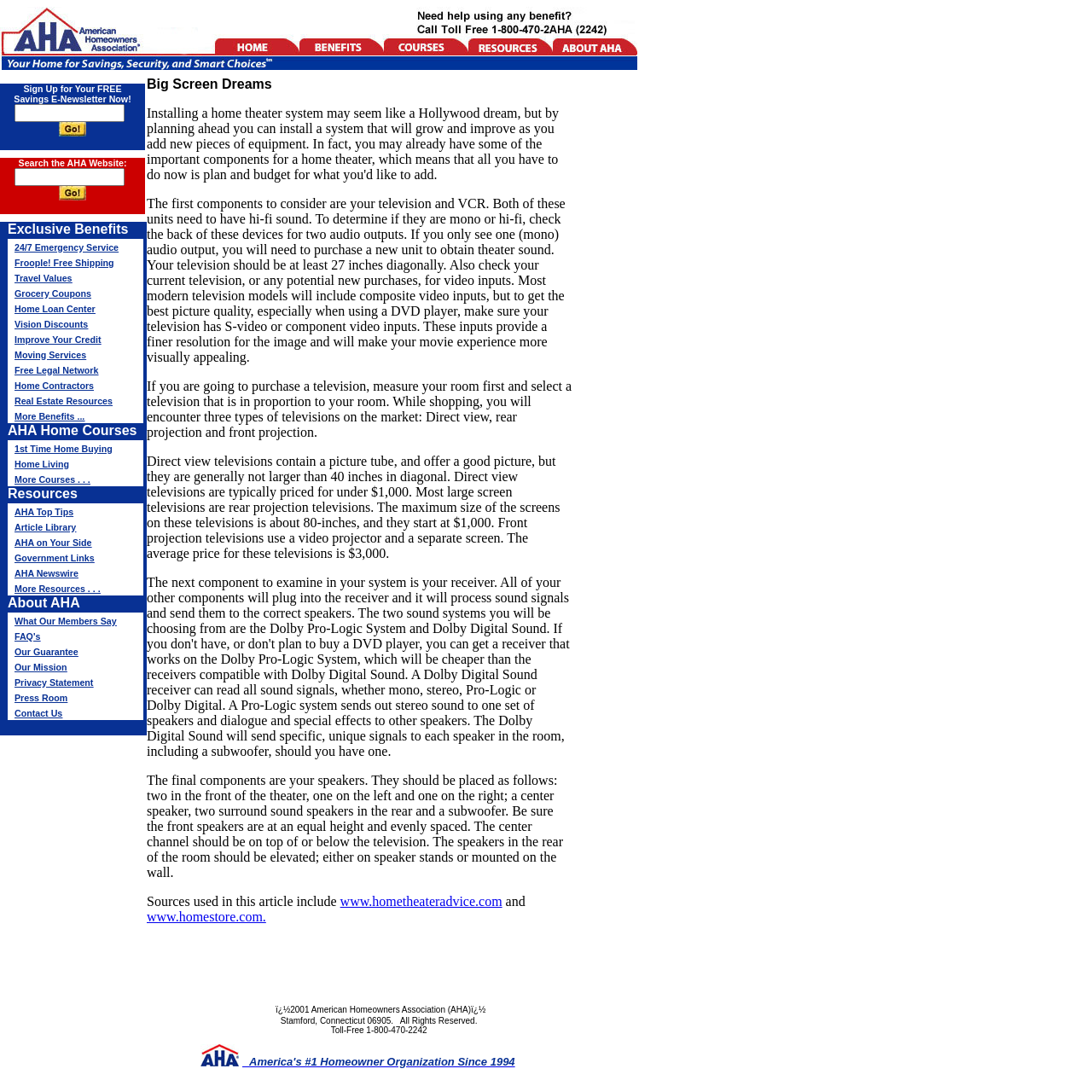Identify the bounding box coordinates of the element to click to follow this instruction: 'Click on 24/7 Emergency Service'. Ensure the coordinates are four float values between 0 and 1, provided as [left, top, right, bottom].

[0.013, 0.219, 0.109, 0.232]